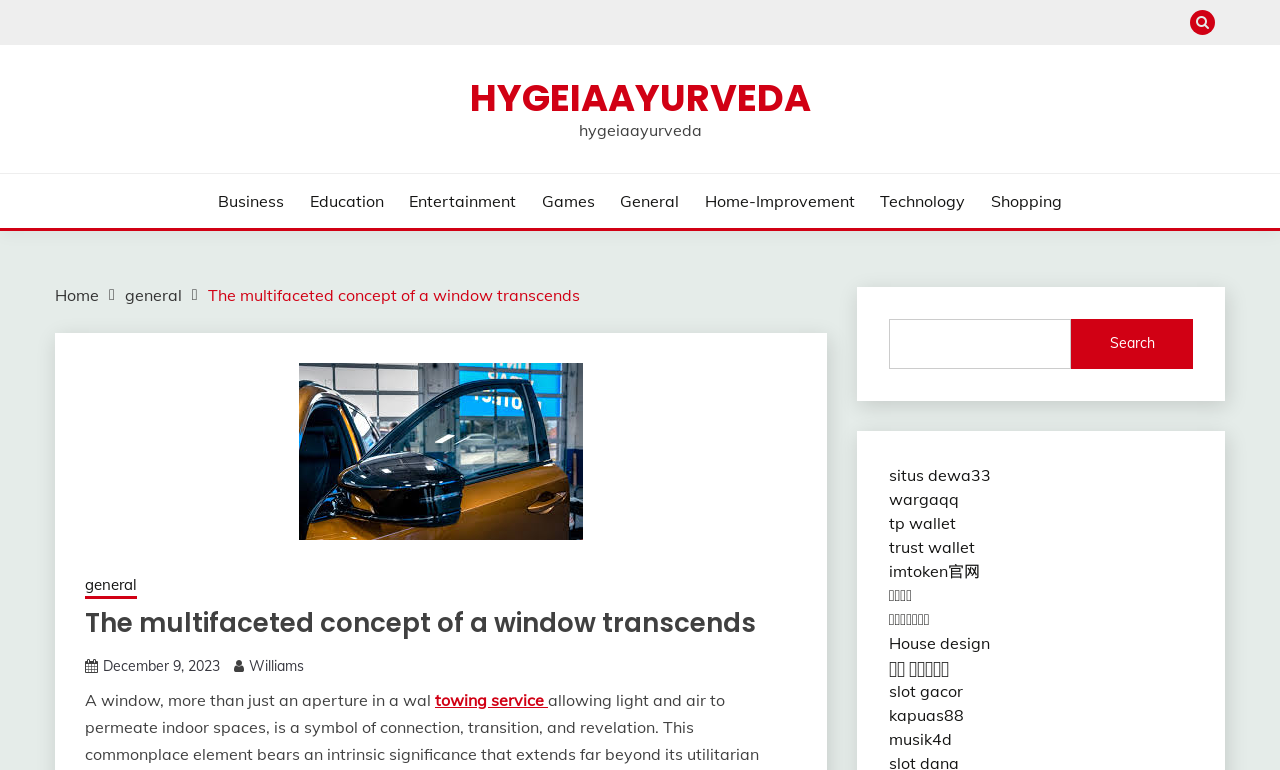Answer in one word or a short phrase: 
What is the figure below the 'Breadcrumbs' navigation?

Image